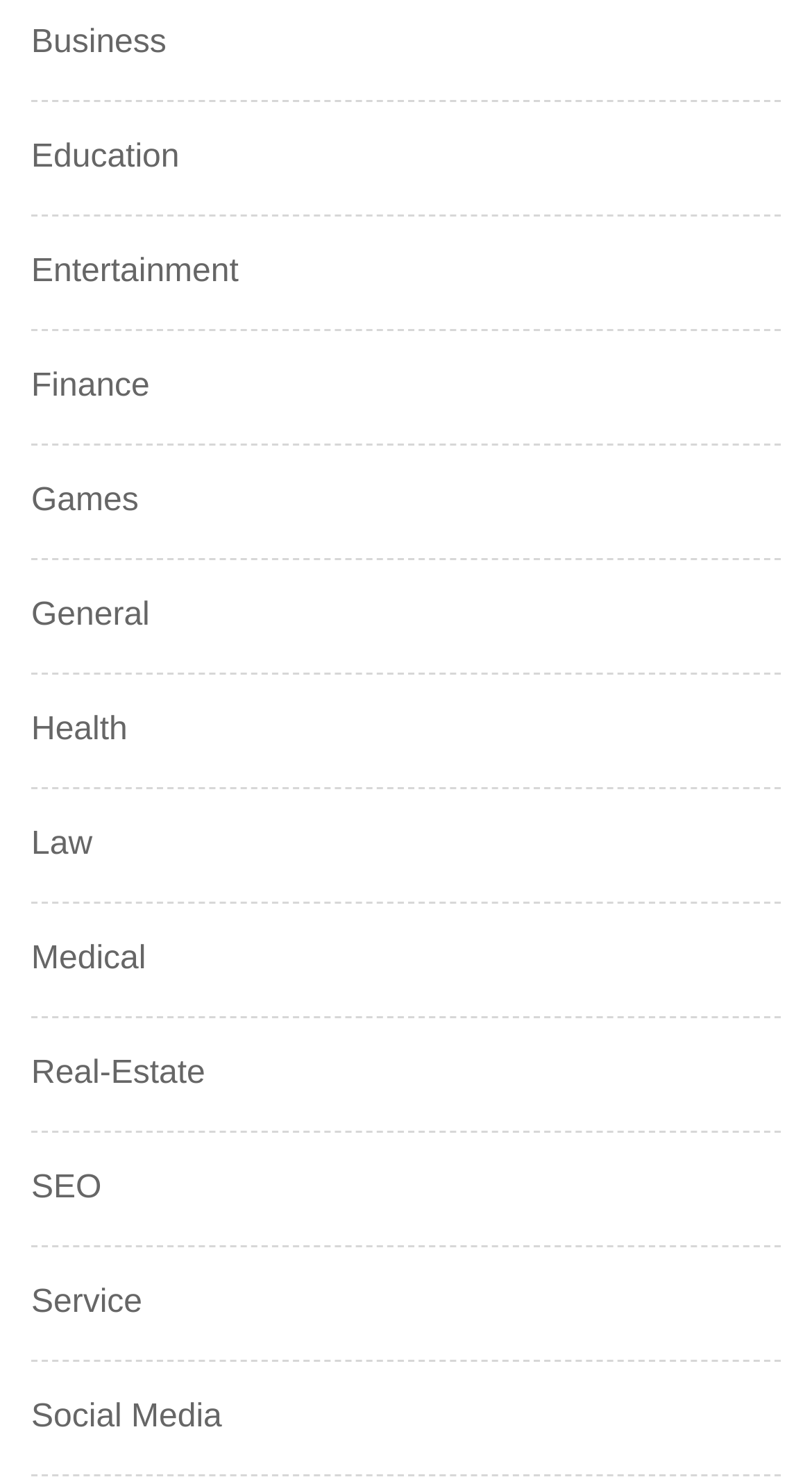From the webpage screenshot, identify the region described by Social Media. Provide the bounding box coordinates as (top-left x, top-left y, bottom-right x, bottom-right y), with each value being a floating point number between 0 and 1.

[0.038, 0.938, 0.273, 0.972]